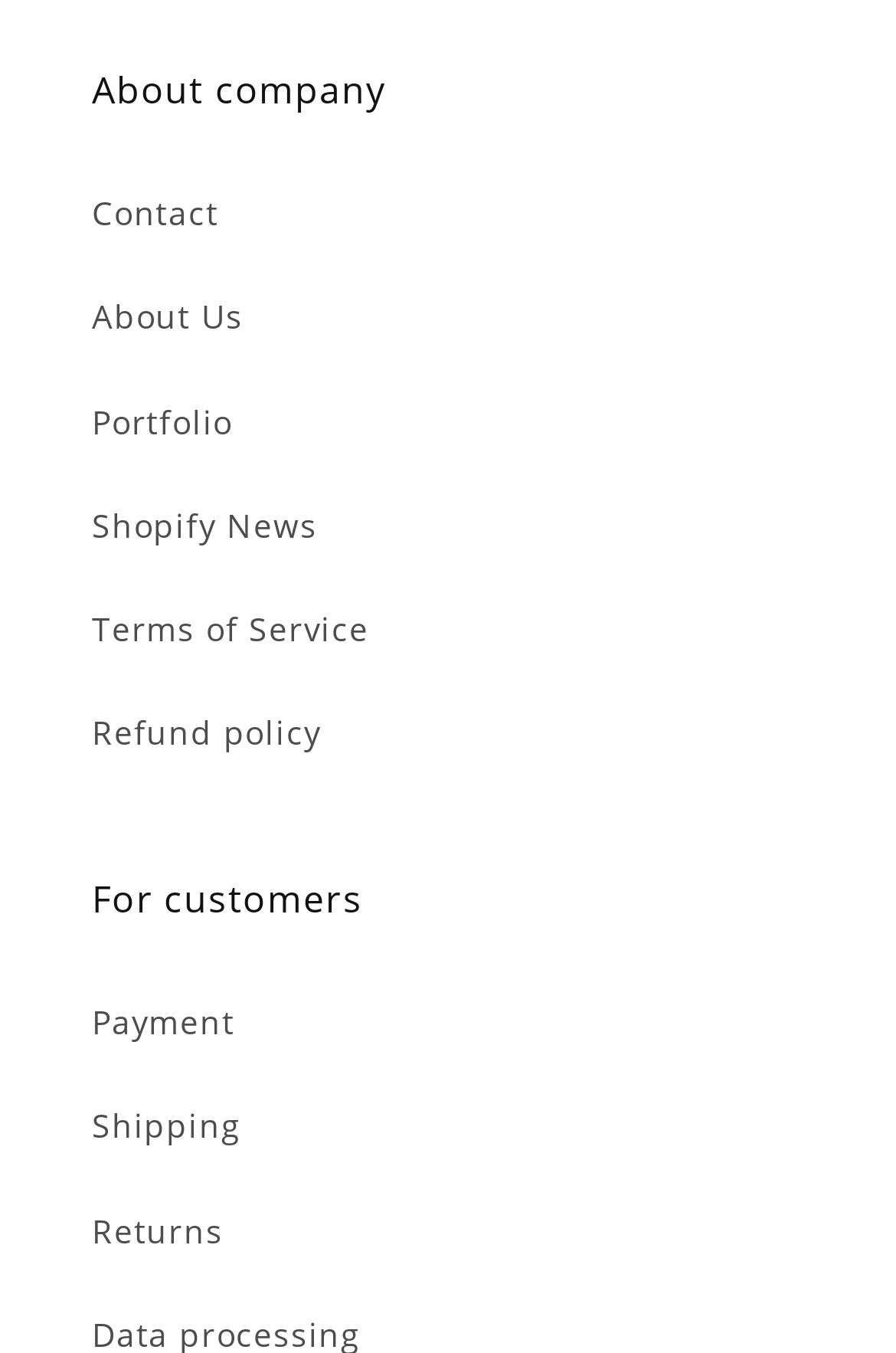Please give a succinct answer to the question in one word or phrase:
What is the last link on the webpage?

Returns